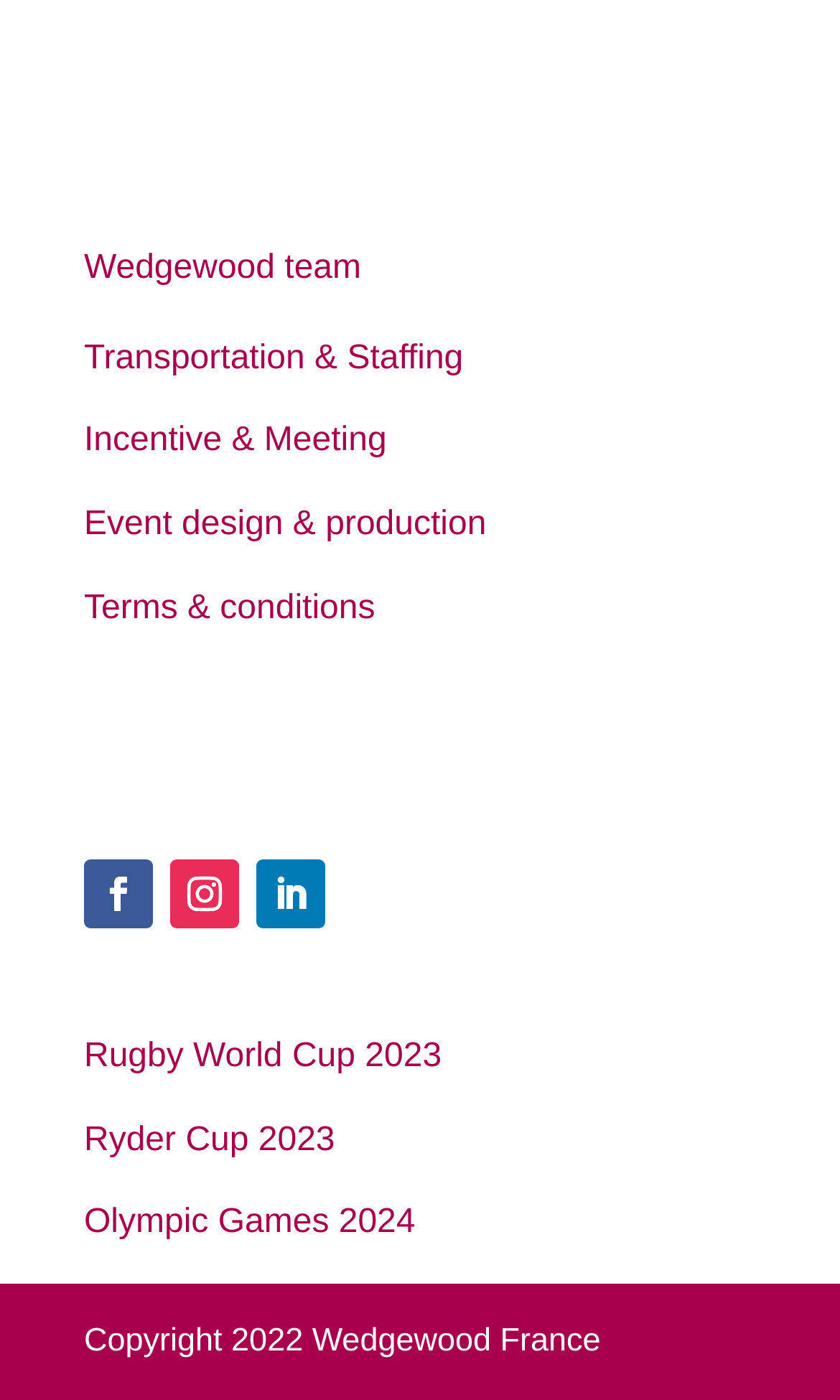How many social media links are there?
Using the picture, provide a one-word or short phrase answer.

3